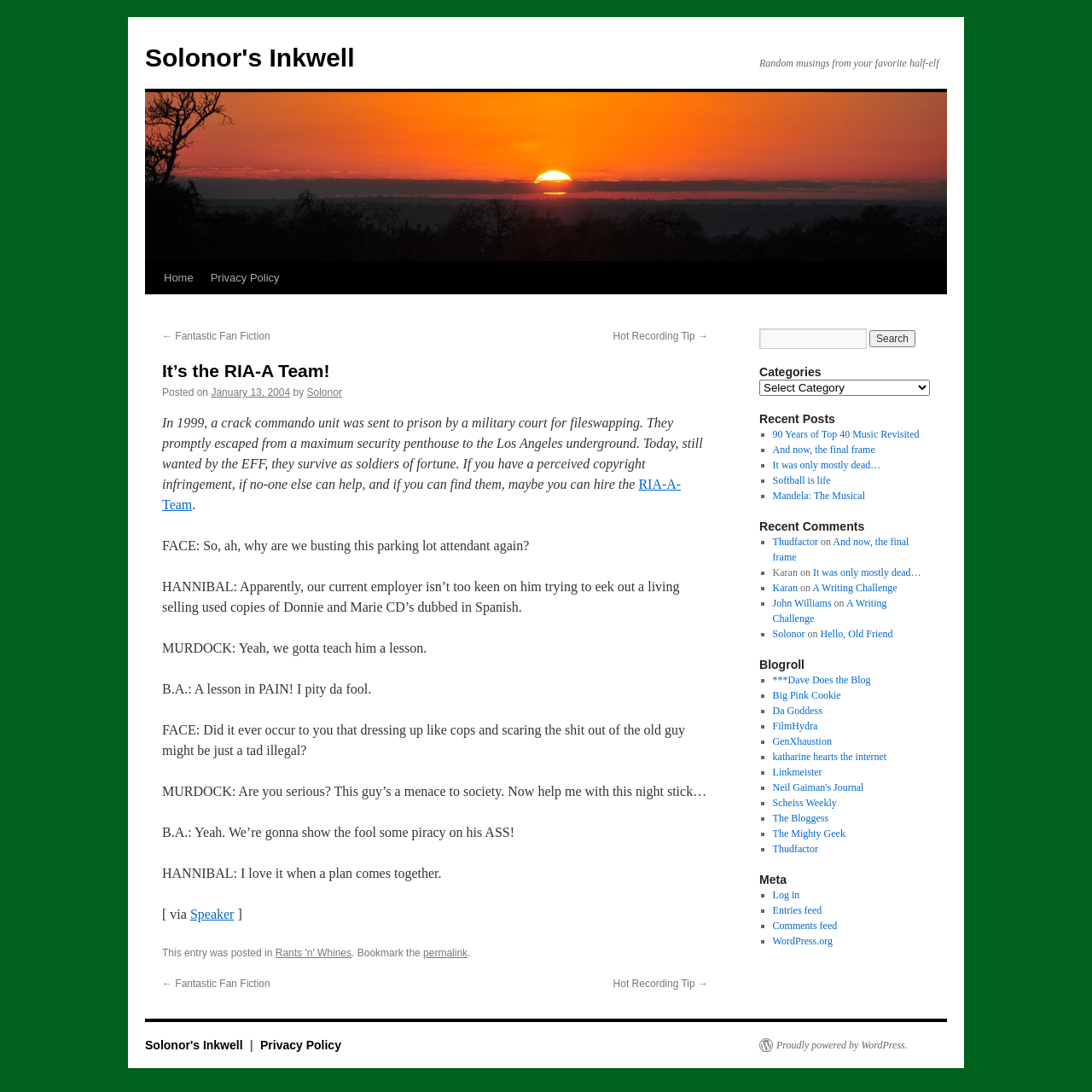Identify and provide the title of the webpage.

It’s the RIA-A Team!